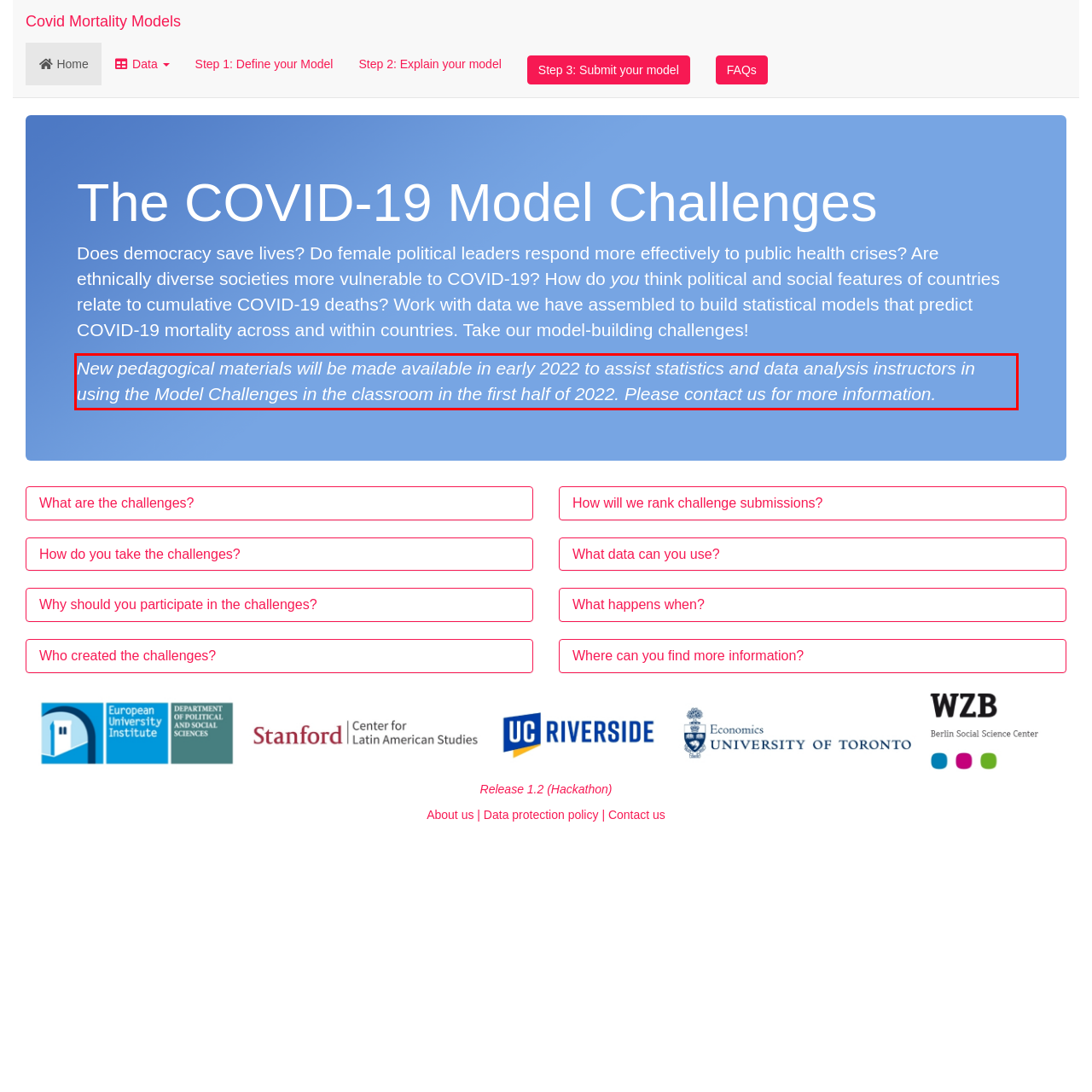Review the screenshot of the webpage and recognize the text inside the red rectangle bounding box. Provide the extracted text content.

New pedagogical materials will be made available in early 2022 to assist statistics and data analysis instructors in using the Model Challenges in the classroom in the first half of 2022. Please contact us for more information.